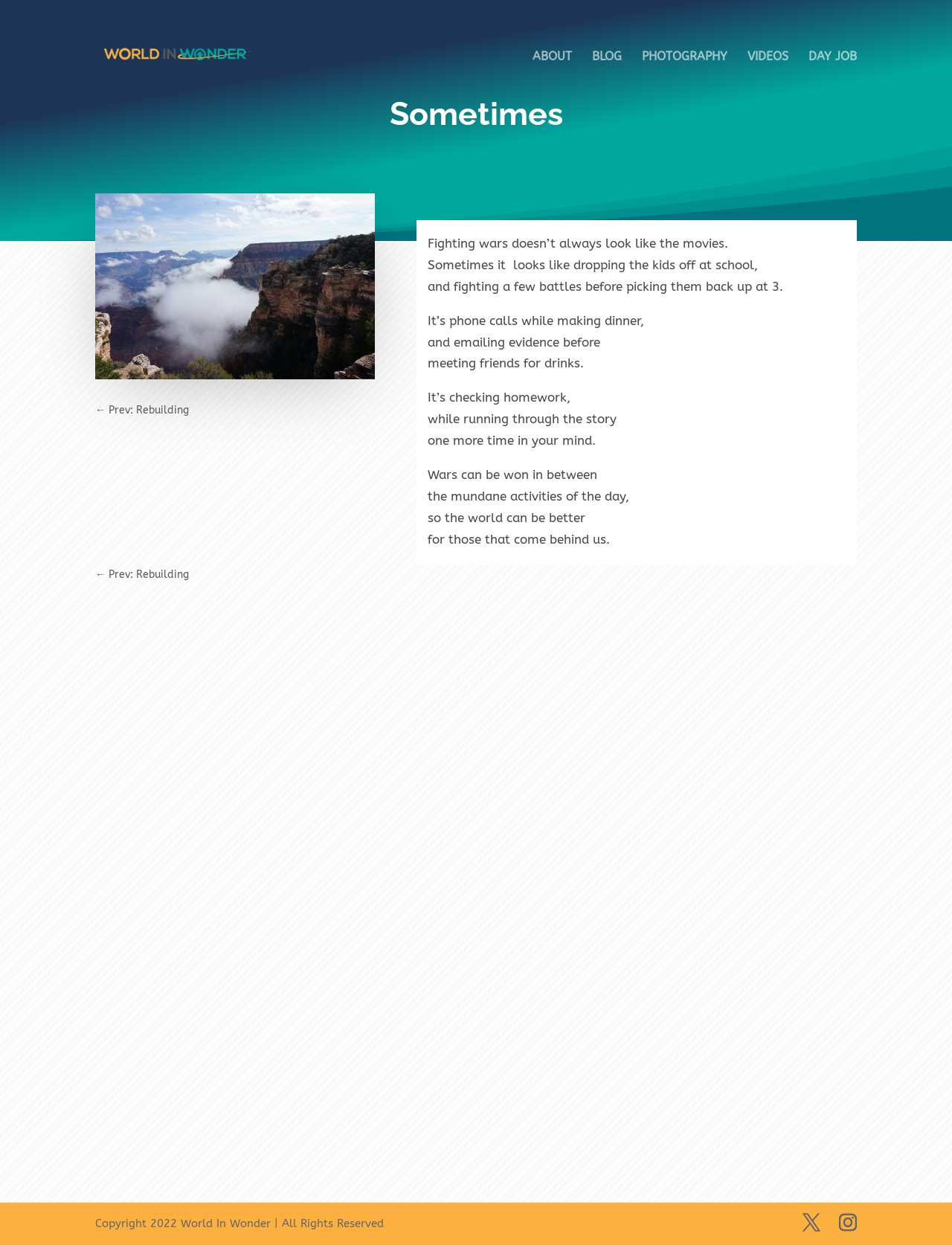Find the bounding box coordinates of the element to click in order to complete this instruction: "check DAY JOB page". The bounding box coordinates must be four float numbers between 0 and 1, denoted as [left, top, right, bottom].

[0.849, 0.041, 0.9, 0.05]